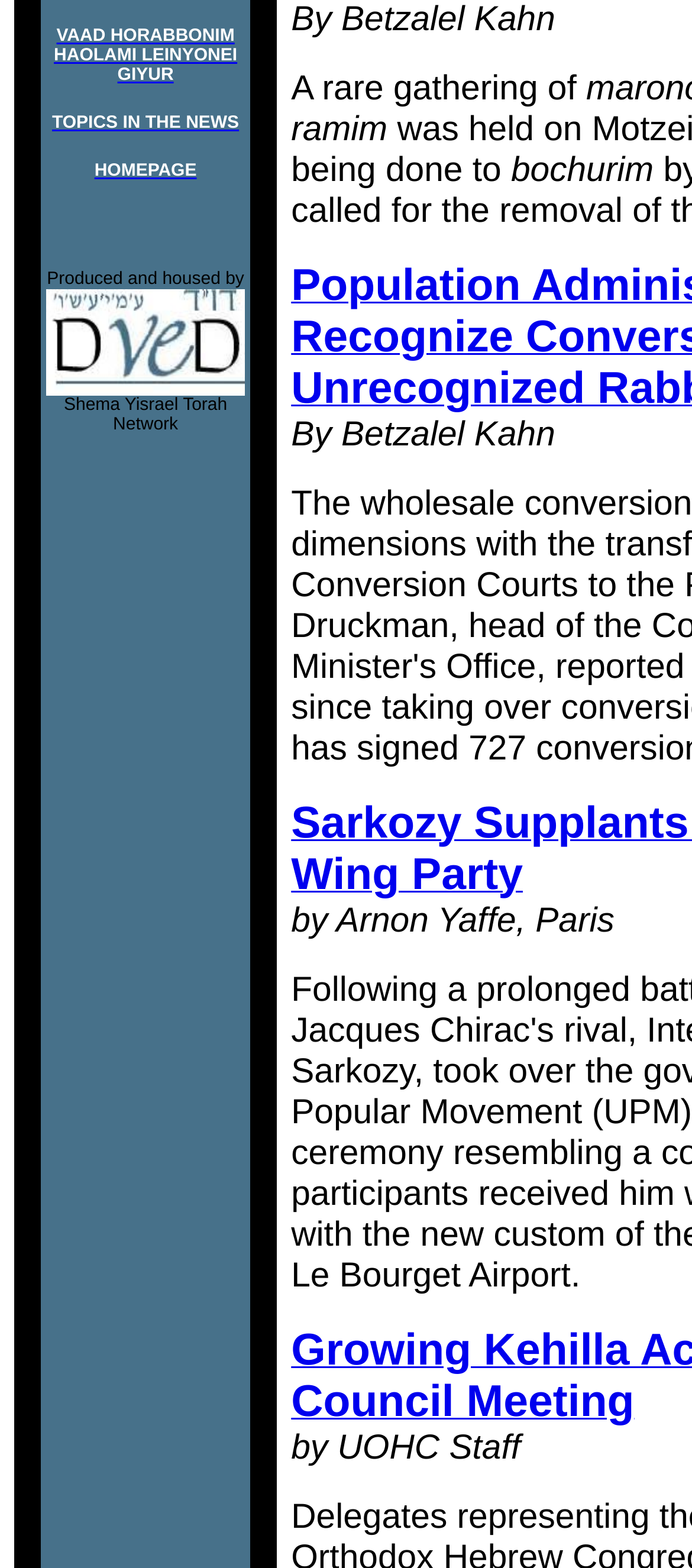Locate the UI element described by VAAD HORABBONIM HAOLAMI LEINYONEI GIYUR and provide its bounding box coordinates. Use the format (top-left x, top-left y, bottom-right x, bottom-right y) with all values as floating point numbers between 0 and 1.

[0.078, 0.011, 0.343, 0.055]